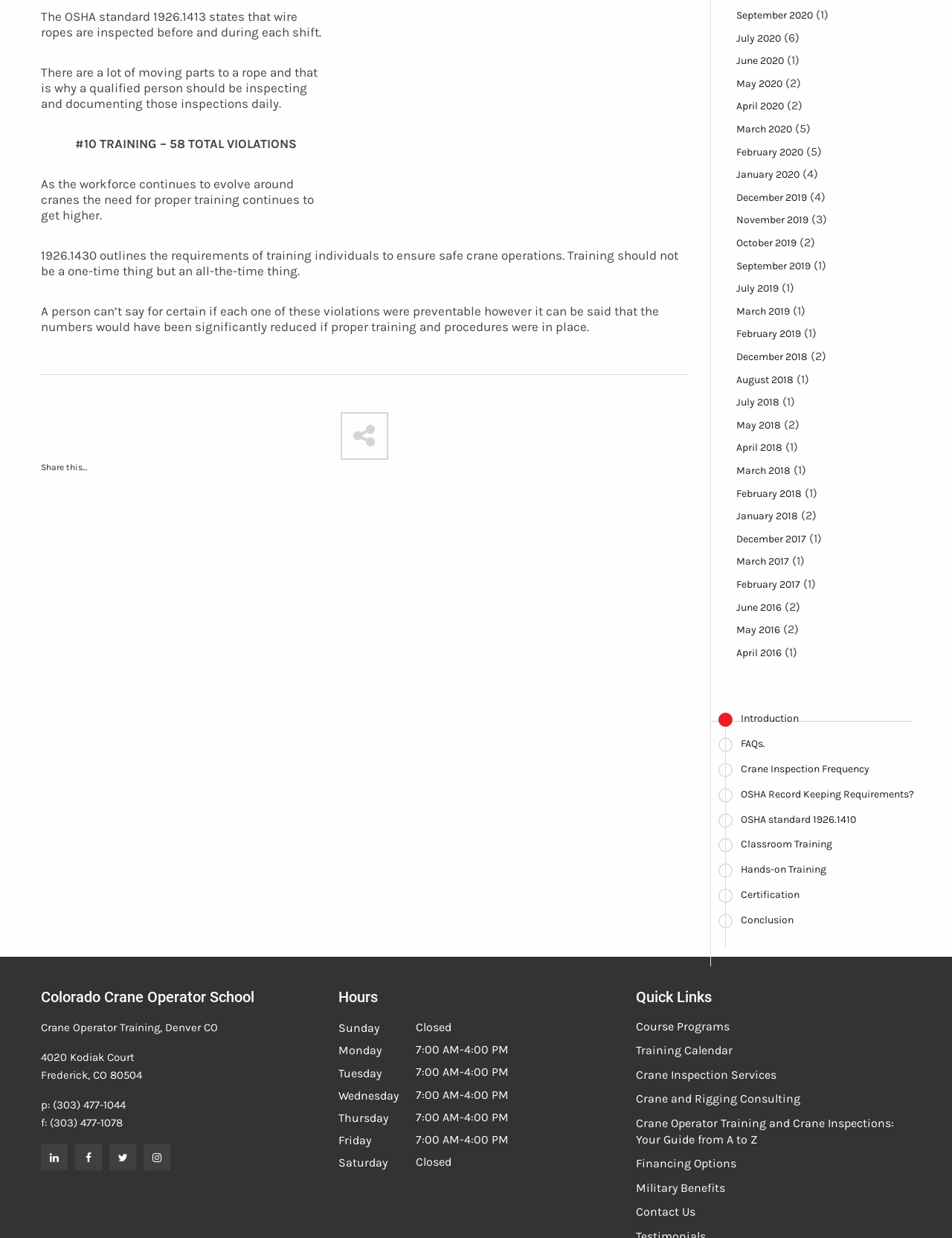Refer to the screenshot and give an in-depth answer to this question: How many links are there for sharing the article?

There are four links for sharing the article, which are 'Share on facebook', 'Share on pinterest', 'Share on twitter', and 'Share on linkedin'.